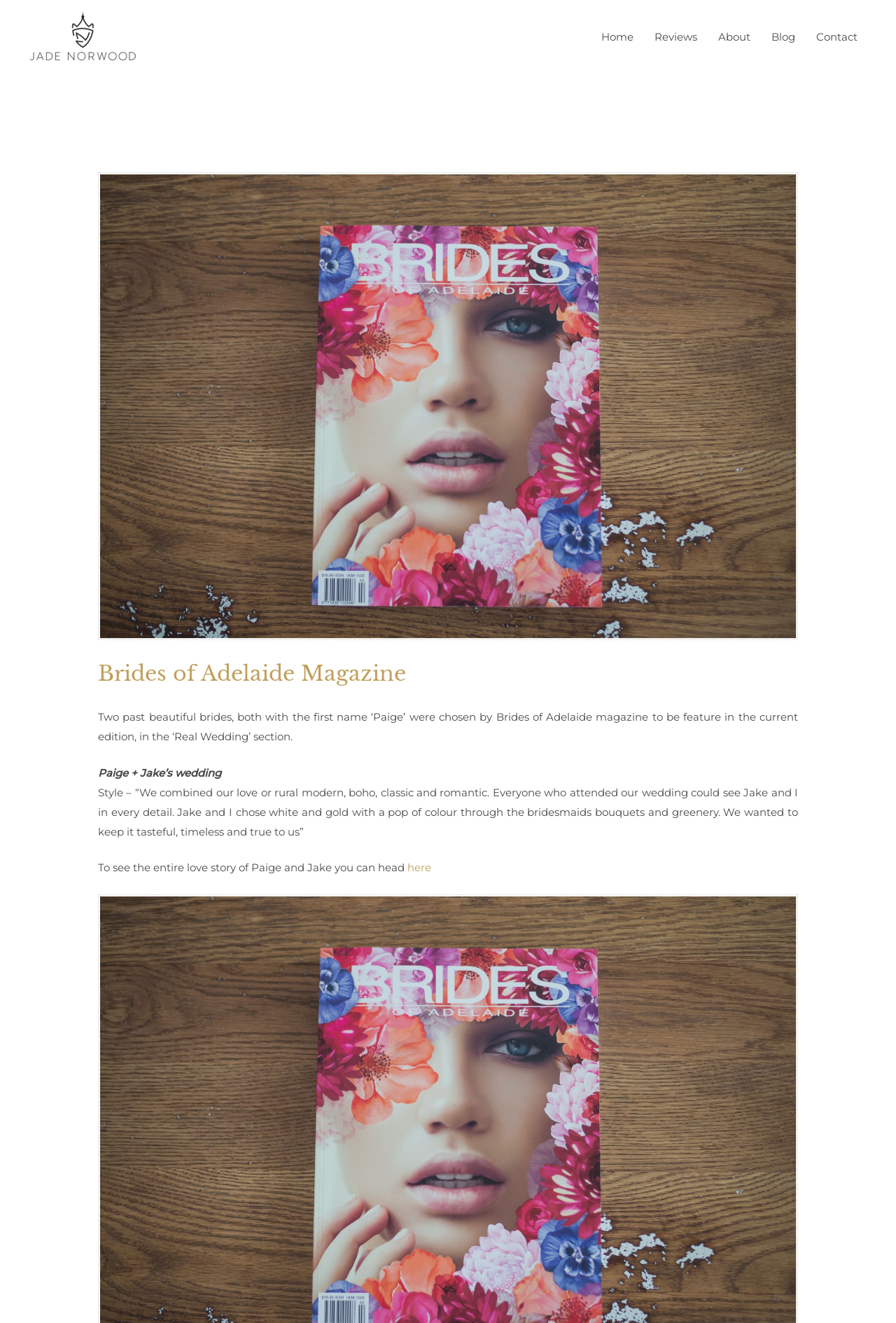Using the details in the image, give a detailed response to the question below:
What is the color scheme of Paige and Jake's wedding?

The color scheme of Paige and Jake's wedding can be found in the text section of the webpage, where Paige mentions that they chose white and gold with a pop of color through the bridesmaids' bouquets and greenery.